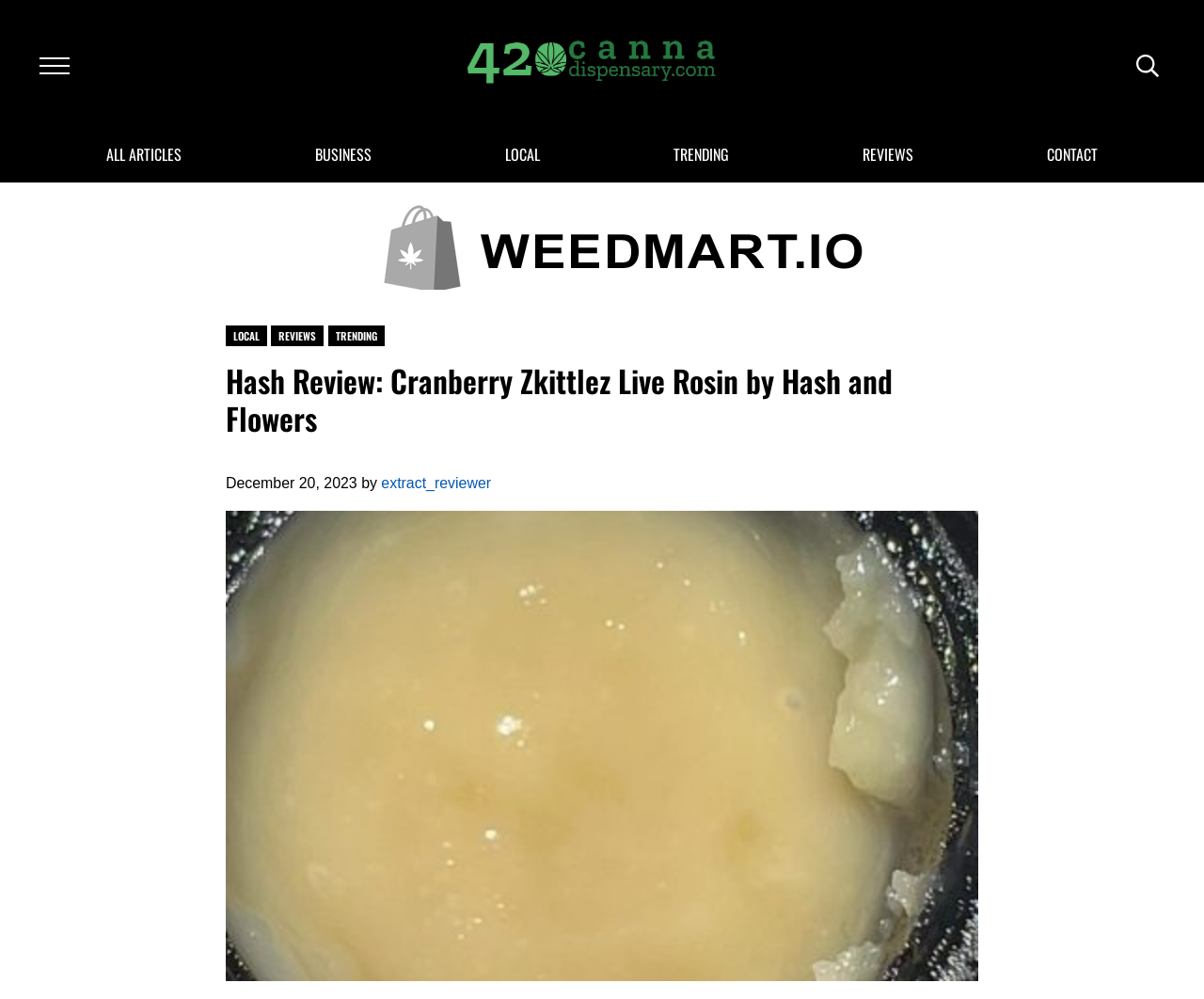Extract the primary heading text from the webpage.

Hash Review: Cranberry Zkittlez Live Rosin by Hash and Flowers